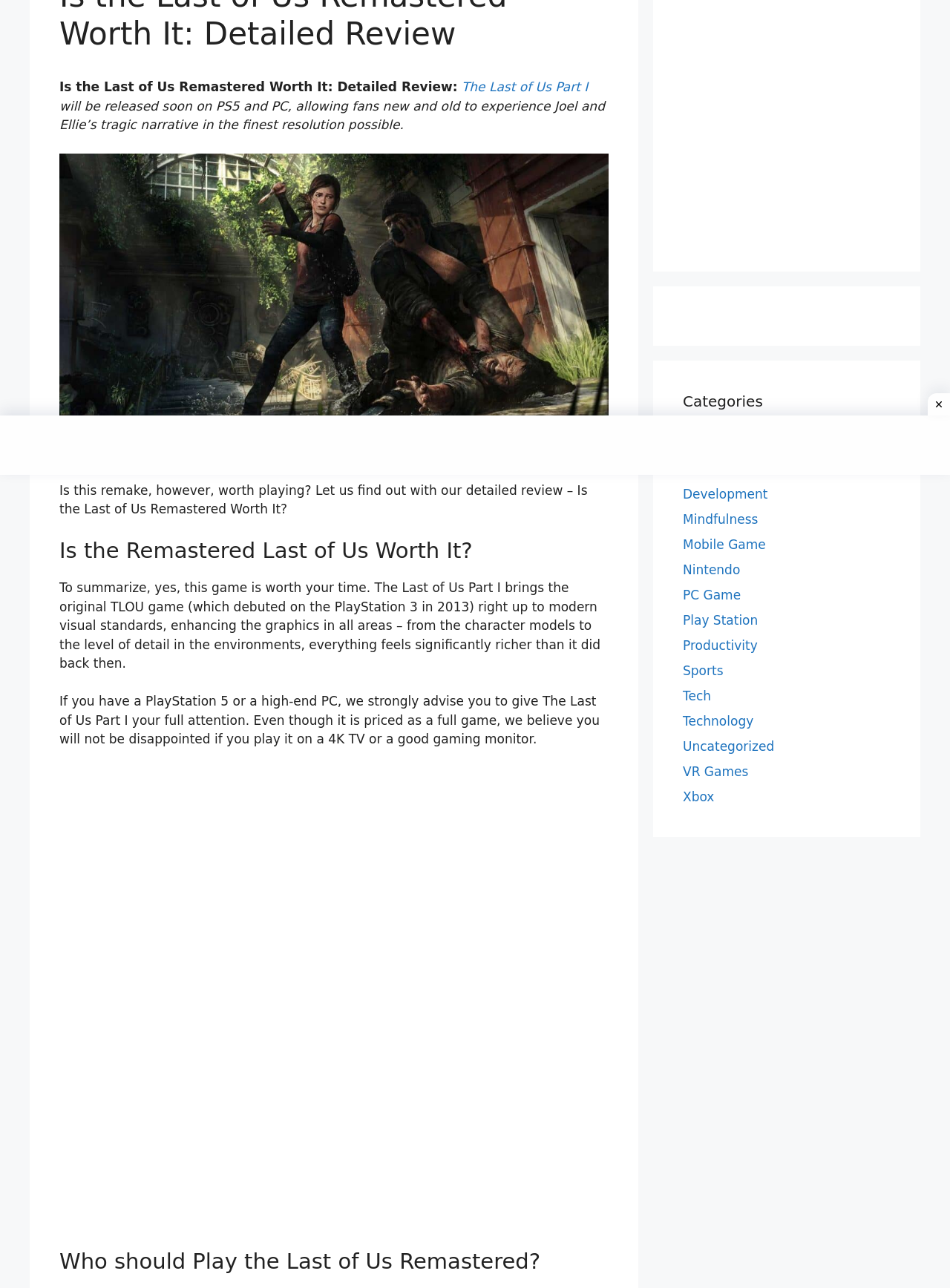Determine the bounding box coordinates of the UI element that matches the following description: "Play Station". The coordinates should be four float numbers between 0 and 1 in the format [left, top, right, bottom].

[0.719, 0.476, 0.798, 0.487]